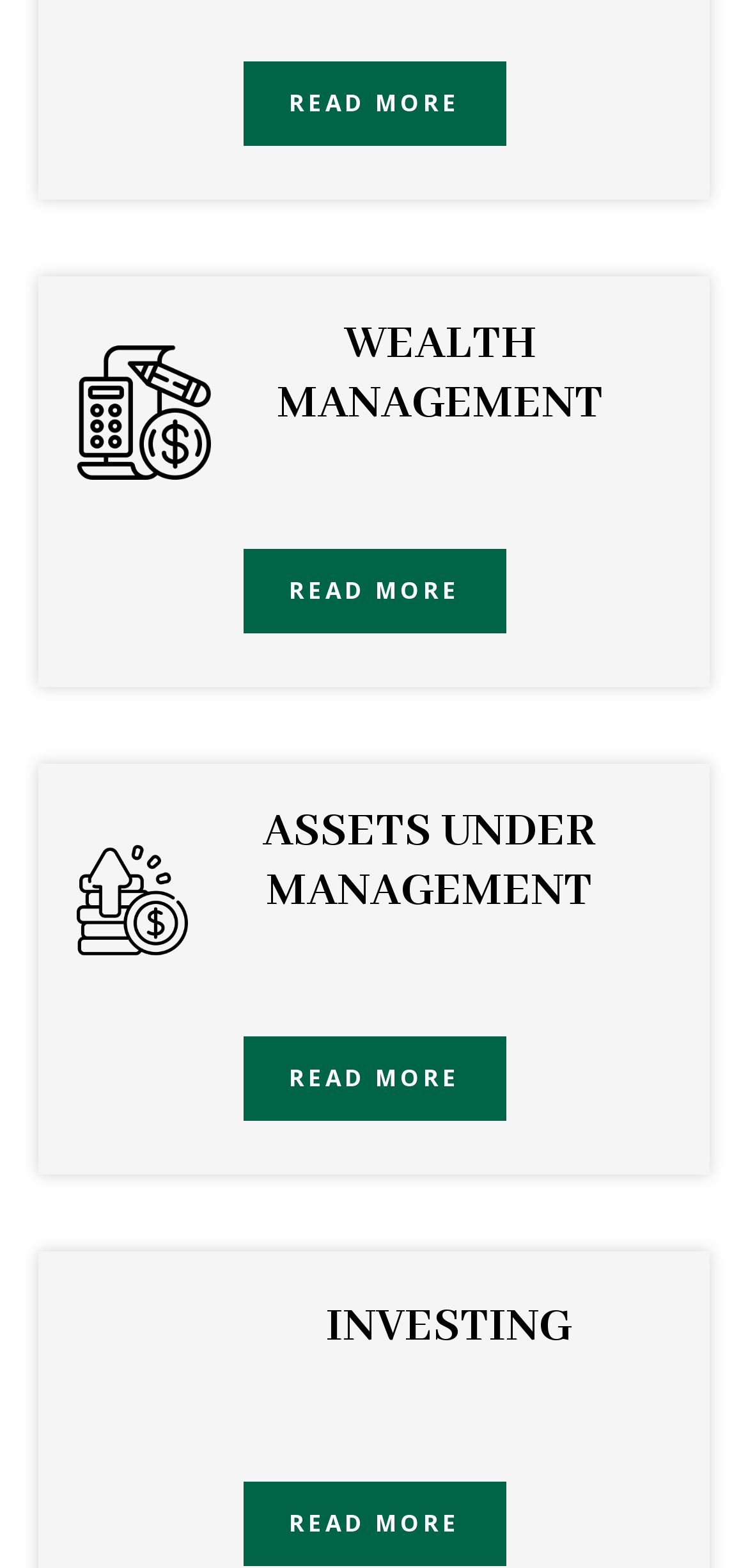Please give a concise answer to this question using a single word or phrase: 
How many sections are there on this webpage?

3